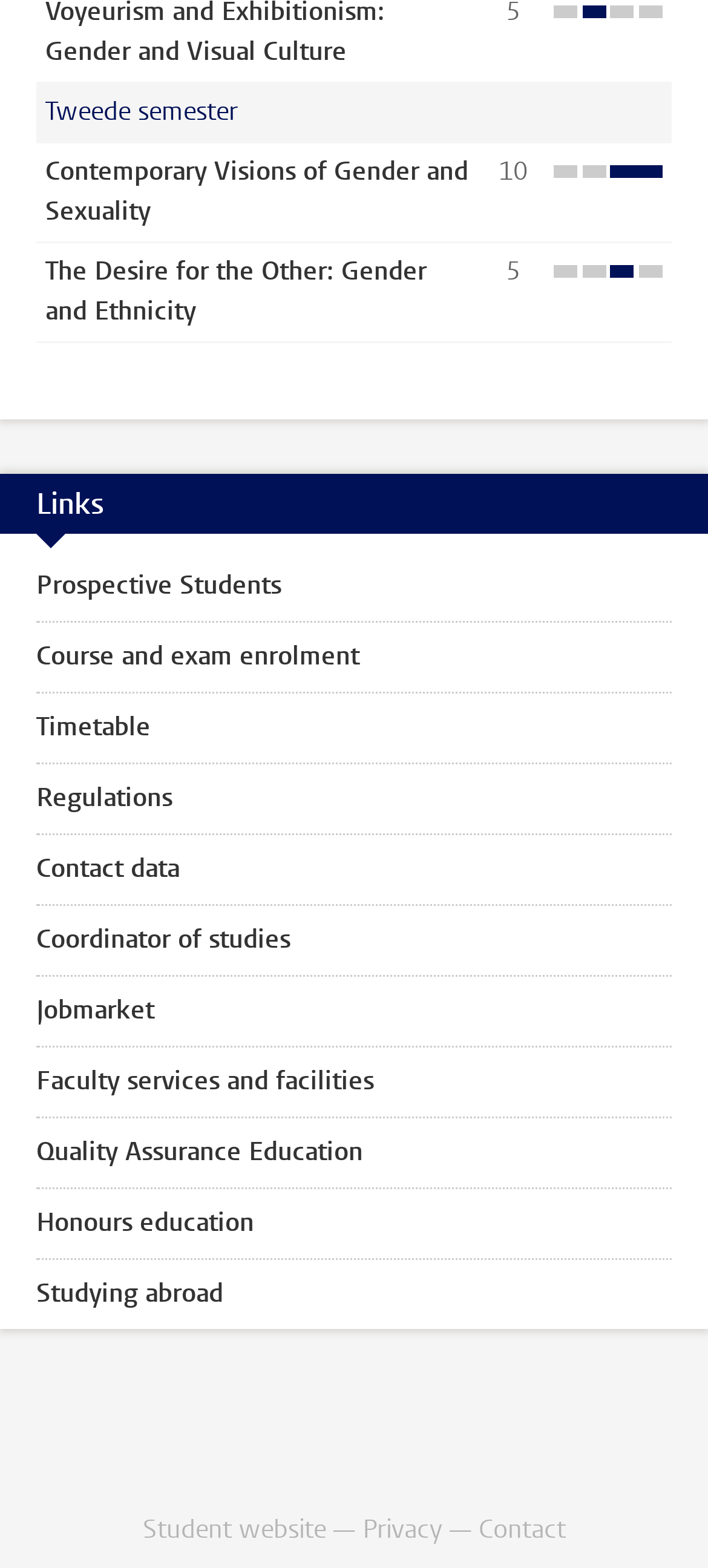Refer to the image and offer a detailed explanation in response to the question: What is the language of the course?

The answer can be found in the static text element with the text 'Language: English' which is located at the top of the webpage.